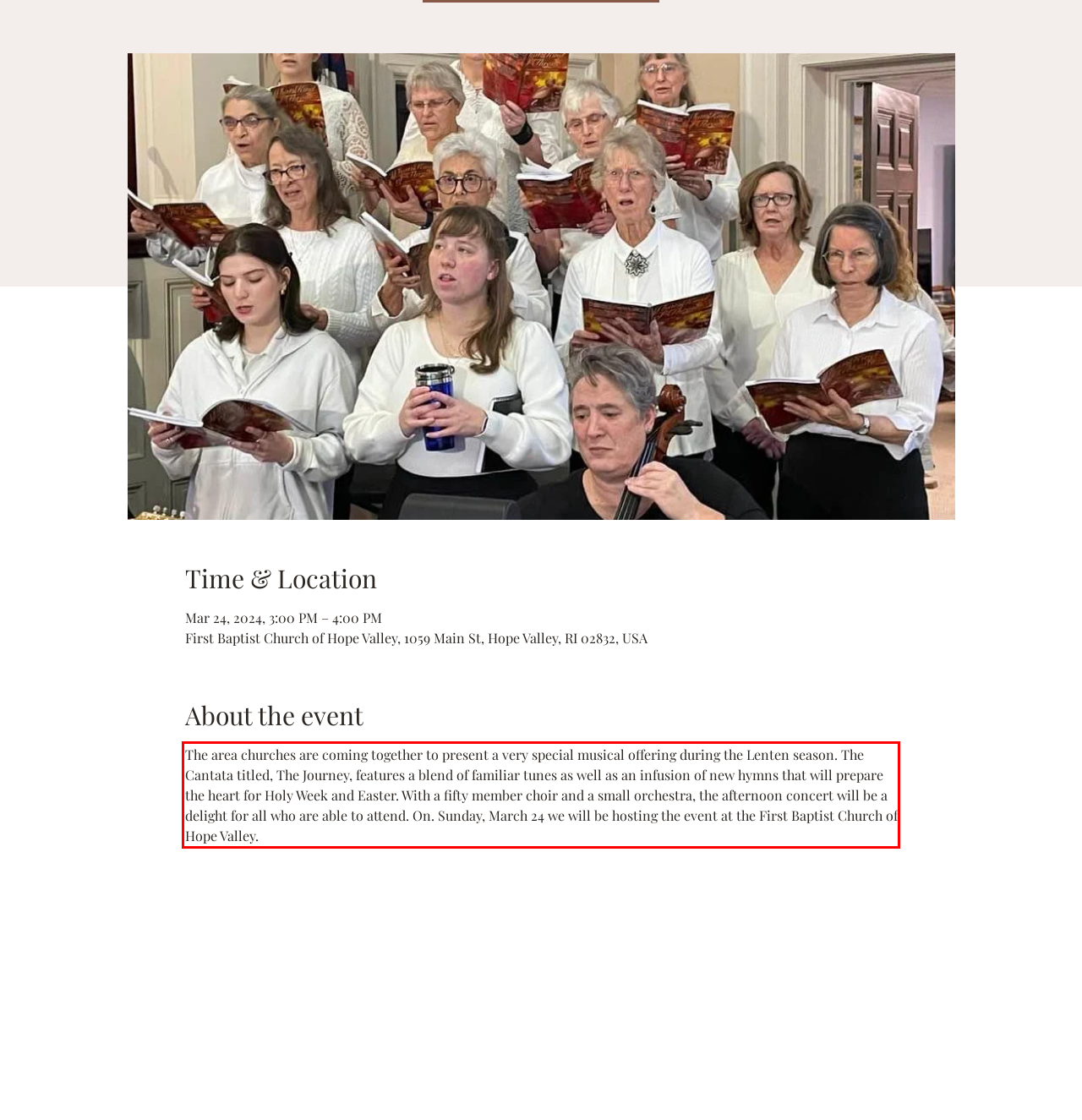You are provided with a screenshot of a webpage containing a red bounding box. Please extract the text enclosed by this red bounding box.

The area churches are coming together to present a very special musical offering during the Lenten season. The Cantata titled, The Journey, features a blend of familiar tunes as well as an infusion of new hymns that will prepare the heart for Holy Week and Easter. With a fifty member choir and a small orchestra, the afternoon concert will be a delight for all who are able to attend. On. Sunday, March 24 we will be hosting the event at the First Baptist Church of Hope Valley.